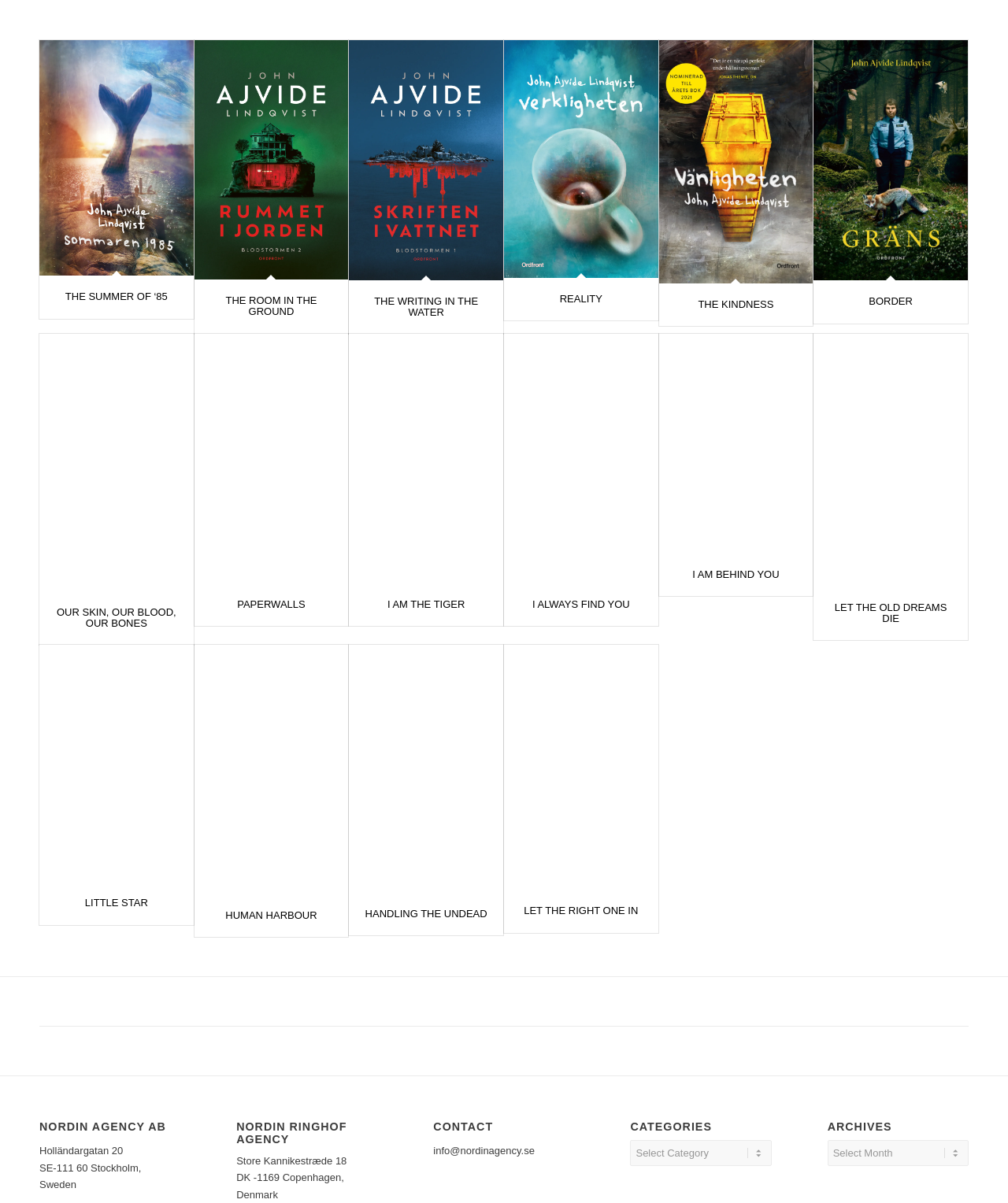Specify the bounding box coordinates of the area to click in order to follow the given instruction: "Click on LET THE RIGHT ONE IN."

[0.516, 0.753, 0.637, 0.762]